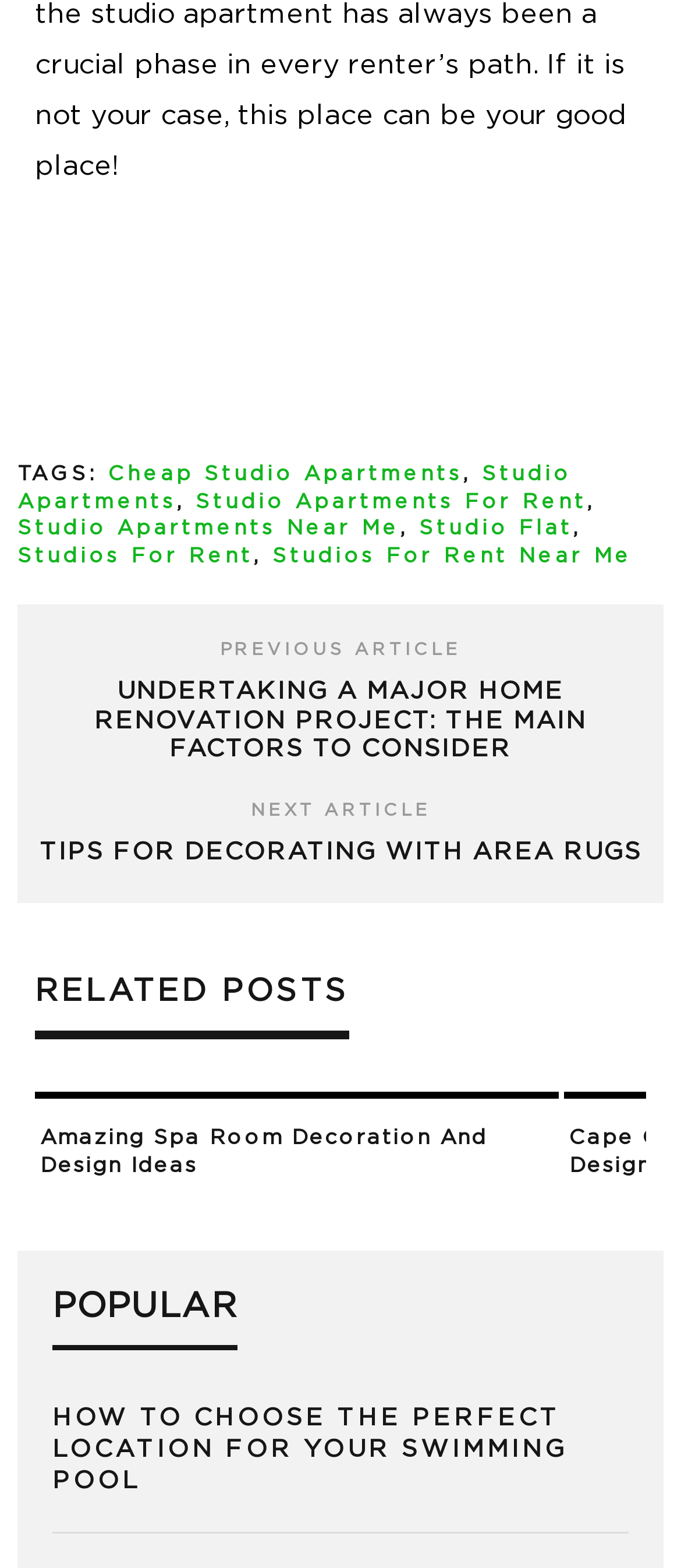Determine the bounding box coordinates of the clickable region to carry out the instruction: "Check the popular article about choosing the perfect location for your swimming pool".

[0.077, 0.894, 0.923, 0.955]